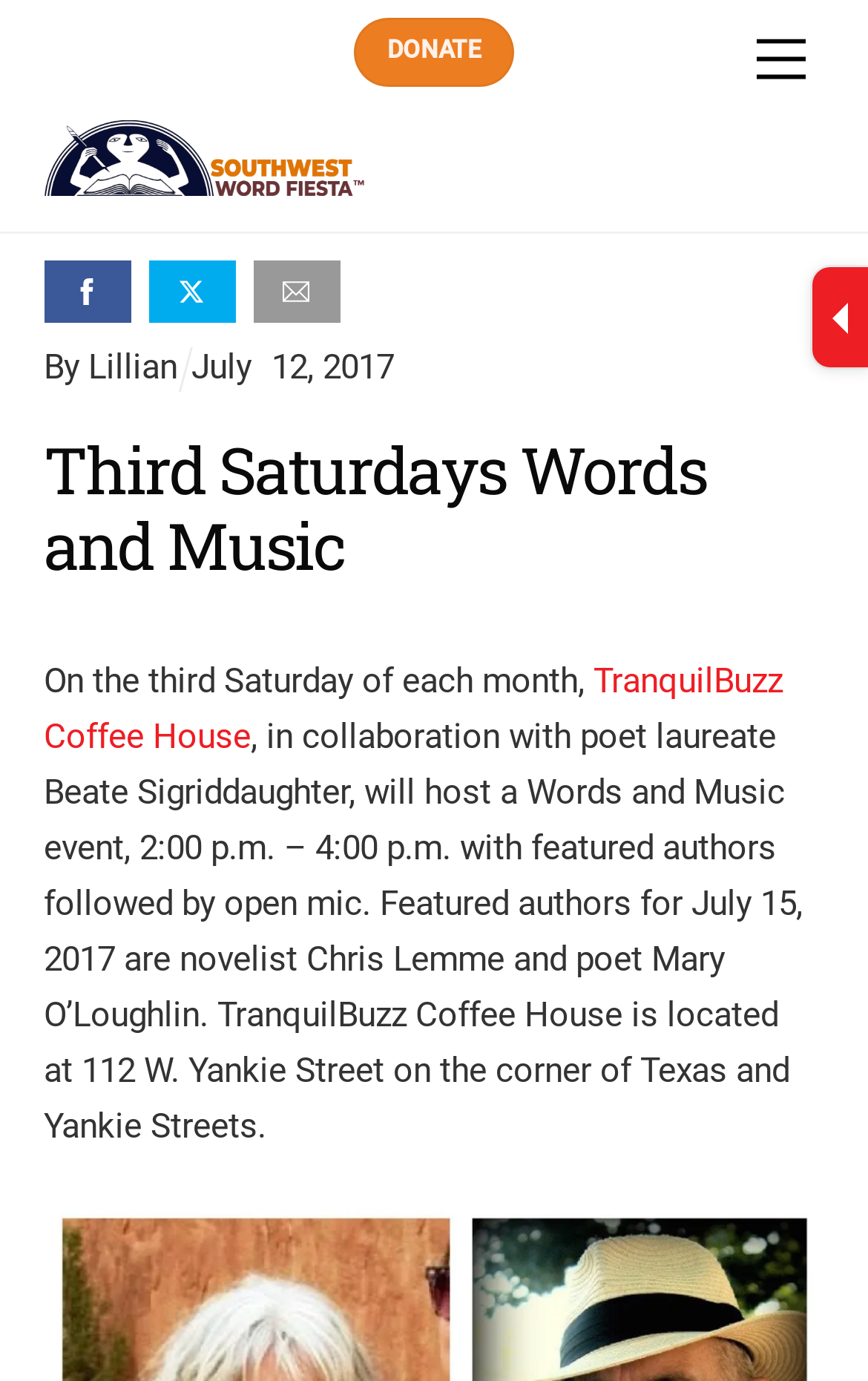What is the date of the Words and Music event?
From the screenshot, supply a one-word or short-phrase answer.

July 15, 2017